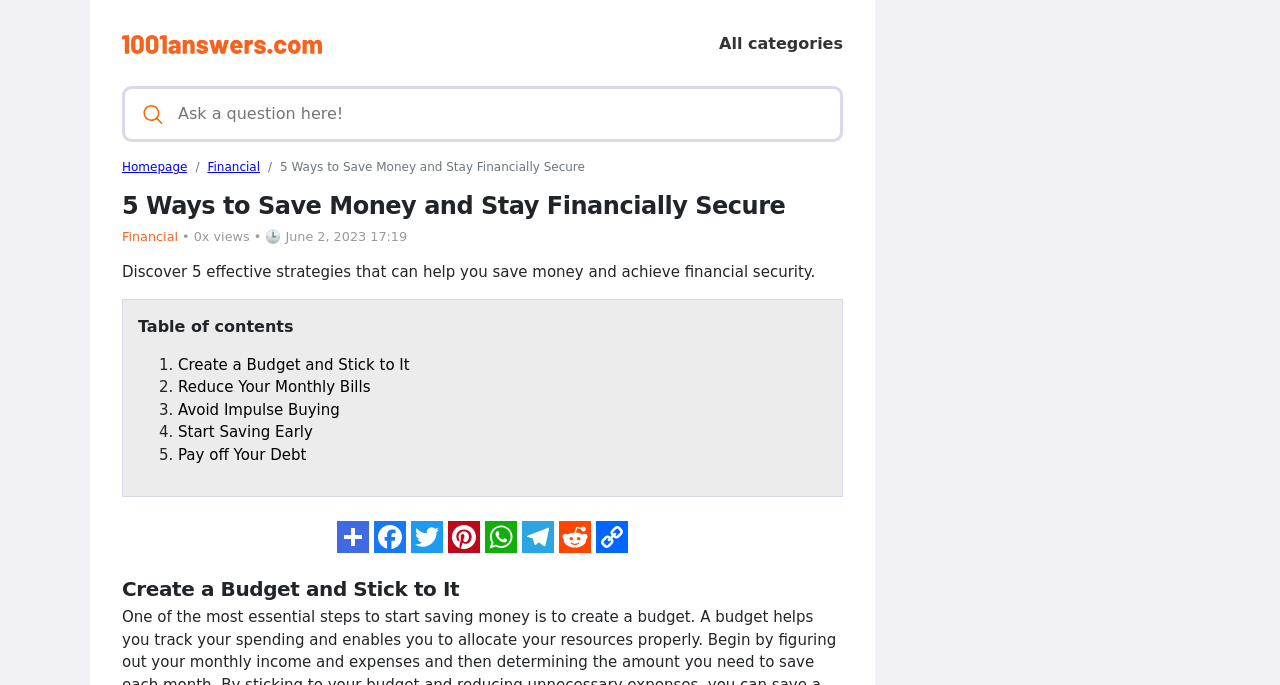Provide a thorough description of the webpage's content and layout.

The webpage is about "5 Ways to Save Money and Stay Financially Secure" and is part of the 1001answers.com website. At the top left corner, there is a logo of 1001answers.com, and next to it, a link to "All categories". Below the logo, there is a small image, and a text box where users can "Ask a question here!". 

On the top right side, there is a navigation breadcrumb with links to the "Homepage" and "Financial" categories. The main title "5 Ways to Save Money and Stay Financially Secure" is displayed prominently, followed by a link to the "Financial" category and a text indicating the number of views and the date of publication.

Below the title, there is a brief summary of the article, which is "Discover 5 effective strategies that can help you save money and achieve financial security." A "Table of contents" section follows, listing the five strategies with links to each section: "Create a Budget and Stick to It", "Reduce Your Monthly Bills", "Avoid Impulse Buying", "Start Saving Early", and "Pay off Your Debt". 

Each strategy is marked with a list marker (1., 2., 3., etc.) and has a corresponding link. At the bottom of the page, there are six links, each containing an image. The first main section of the article is "Create a Budget and Stick to It", which is a heading that spans the entire width of the page.